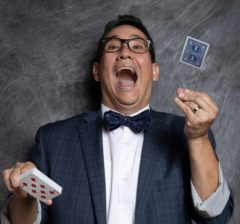Provide a thorough description of the image, including all visible elements.

The image captures a lively moment featuring a man joyfully expressing himself, likely as a magician or performer. He is dressed in a smart, dark suit paired with a bow tie, exuding a charismatic and playful energy. In his right hand, he holds a playing card that showcases its distinctive red-suited design, while in his left hand, he displays another card, which appears to be blue. His wide, cheerful grin indicates excitement, and he seems to be in the midst of performing a trick or engaging with an audience. The background has a subtle, textured gray that enhances the vibrant atmosphere of the scene, making it a striking portrayal of entertainment in the world of magic.